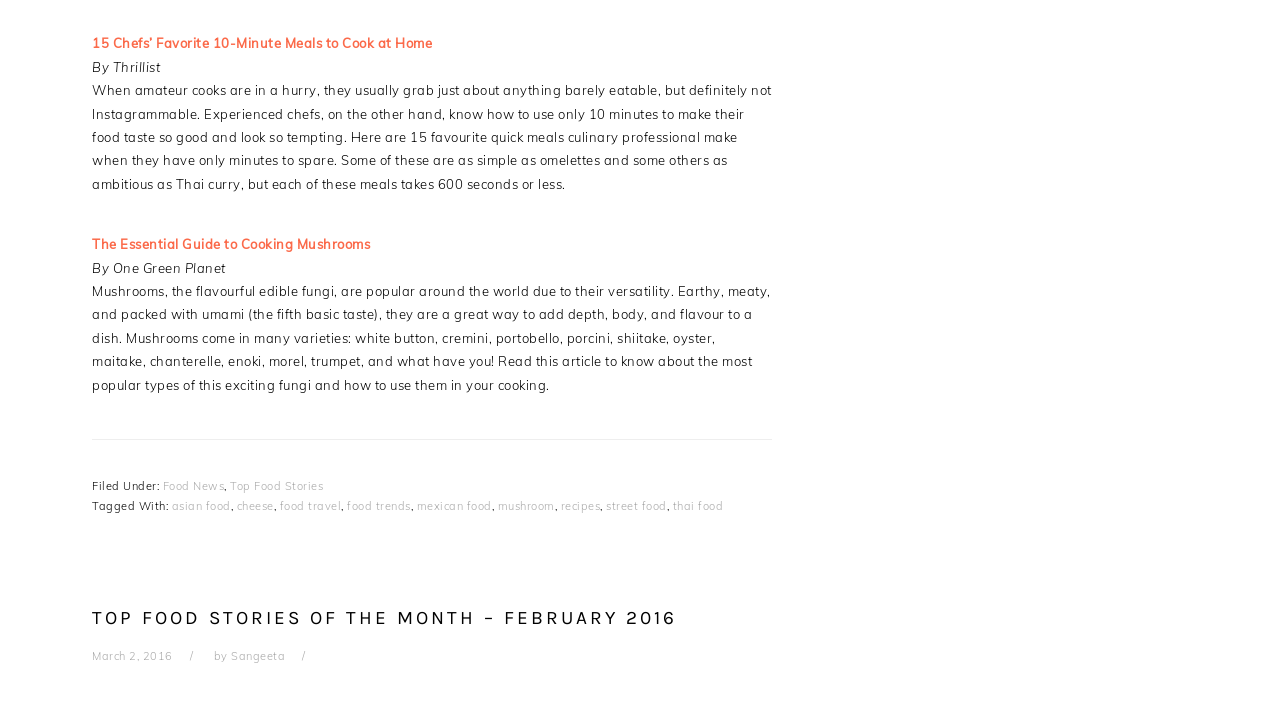Please find the bounding box coordinates of the element that must be clicked to perform the given instruction: "View top food stories of the month for February 2016". The coordinates should be four float numbers from 0 to 1, i.e., [left, top, right, bottom].

[0.072, 0.862, 0.529, 0.893]